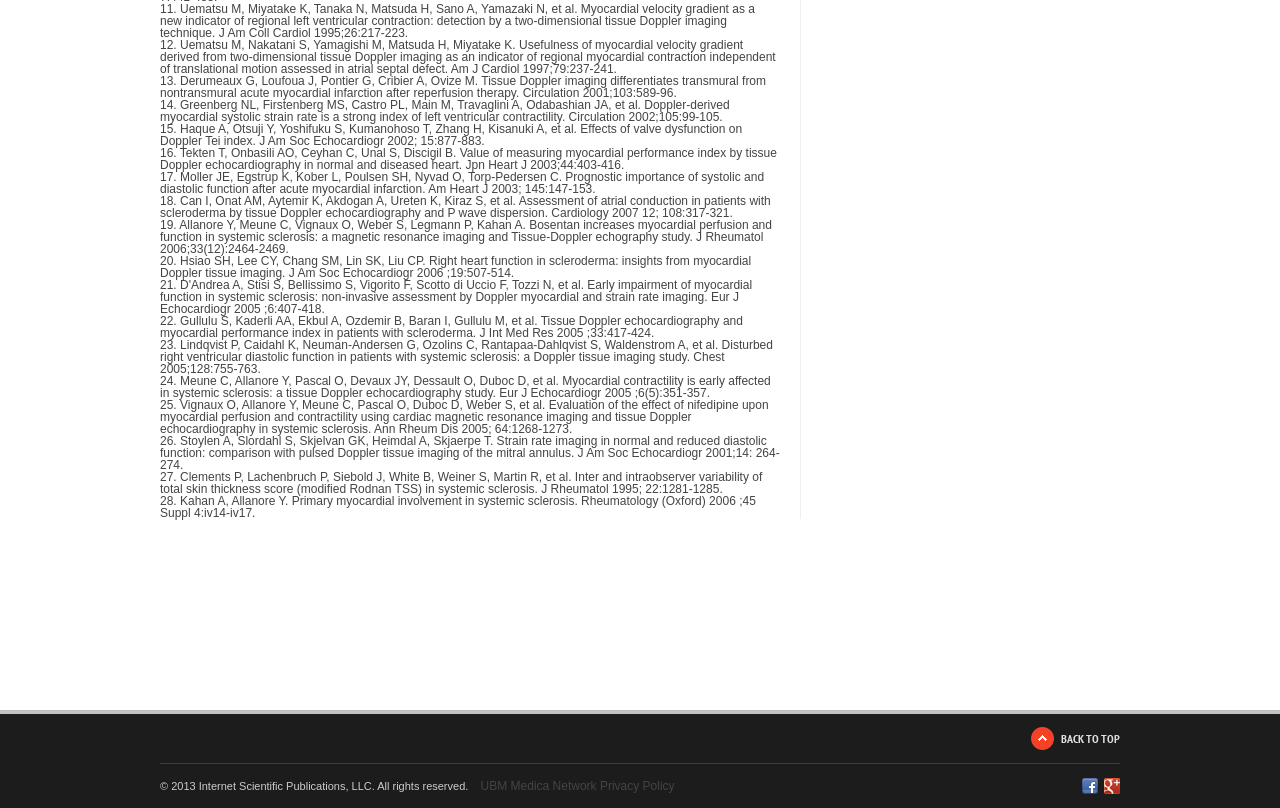What type of articles are listed on this webpage?
Give a one-word or short-phrase answer derived from the screenshot.

Medical research articles